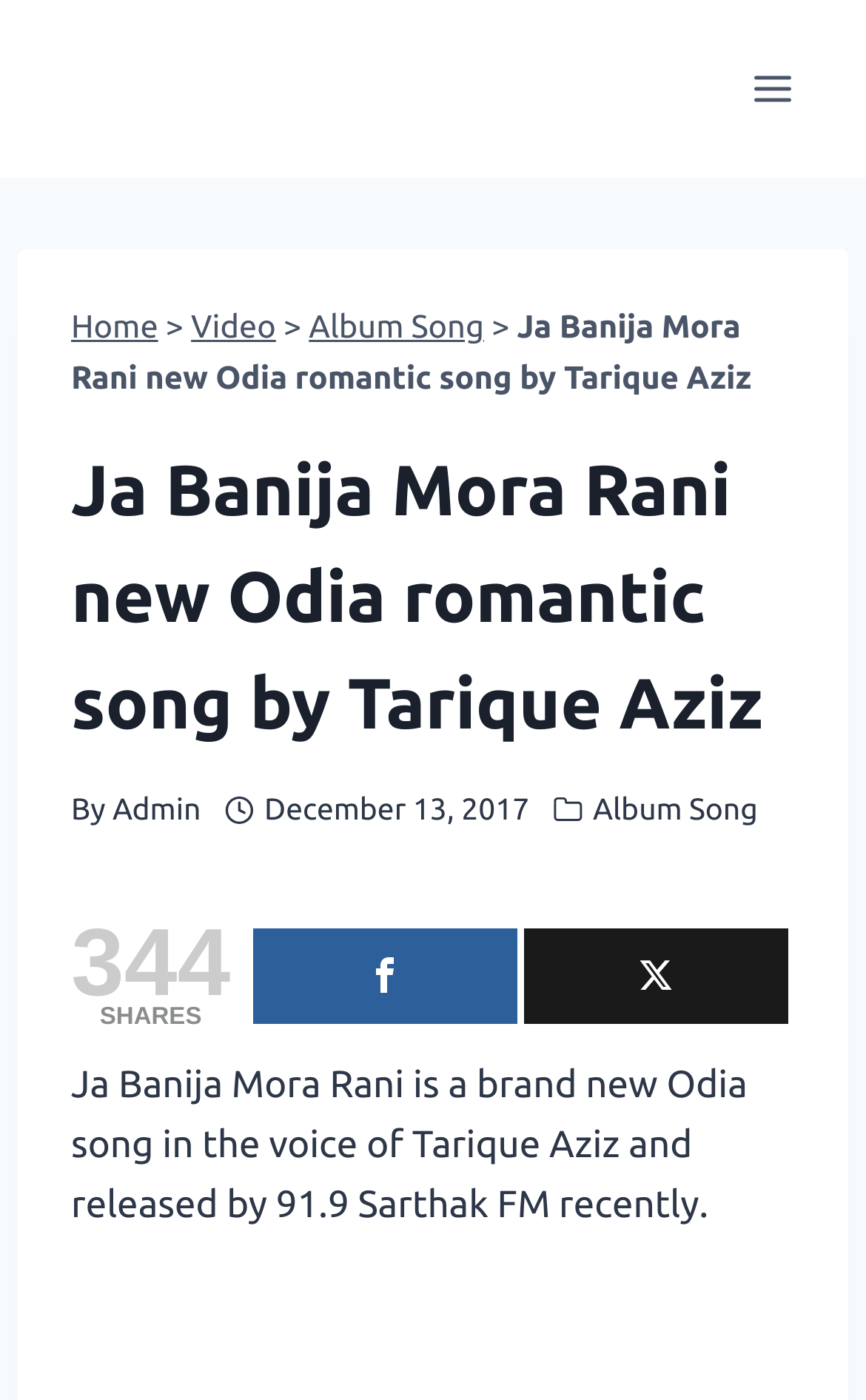When was the song published?
Provide an in-depth answer to the question, covering all aspects.

The publication date of the song can be found in the time element which is located below the heading and above the social media sharing buttons.